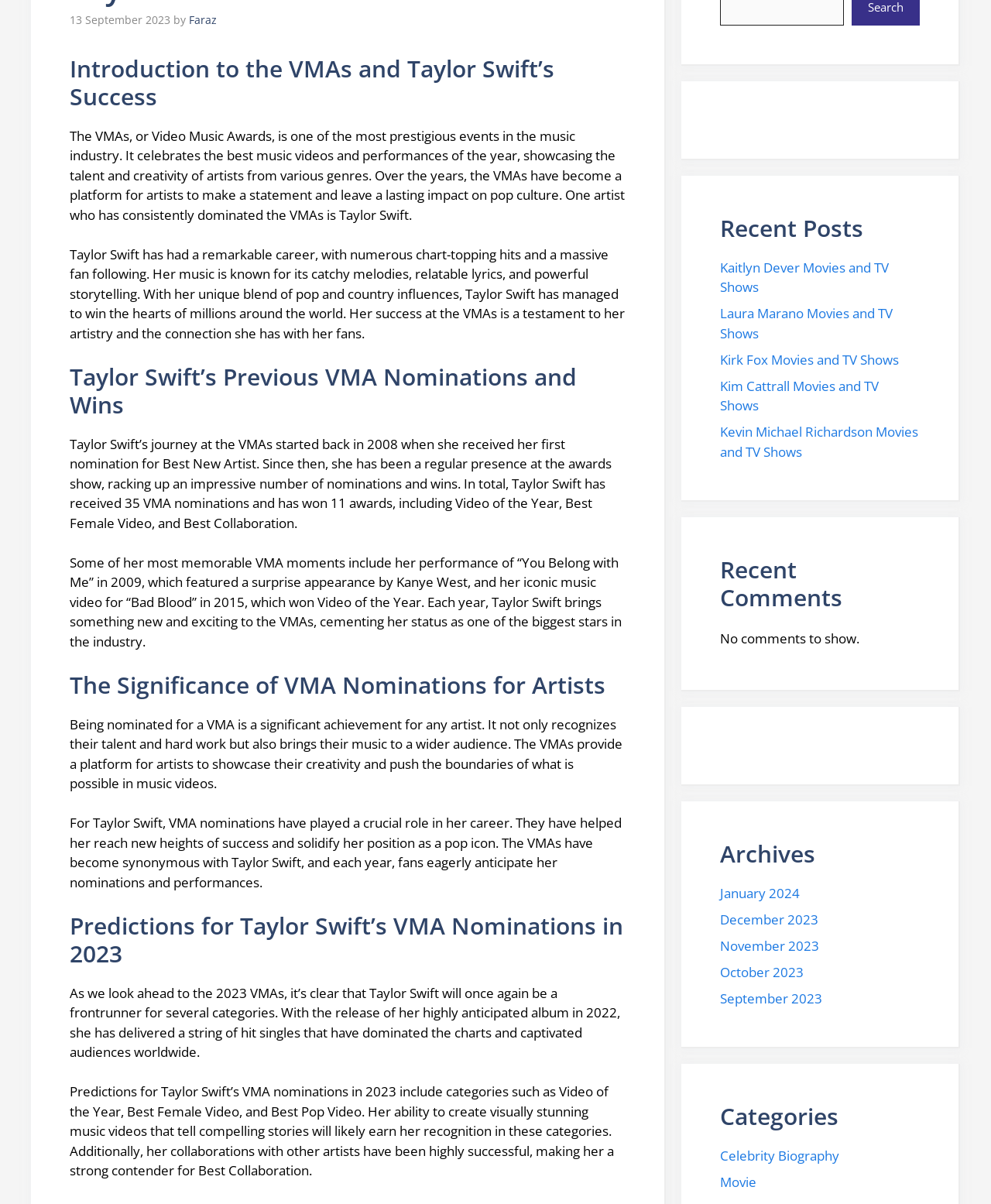Determine the bounding box coordinates (top-left x, top-left y, bottom-right x, bottom-right y) of the UI element described in the following text: Movie

[0.727, 0.974, 0.763, 0.989]